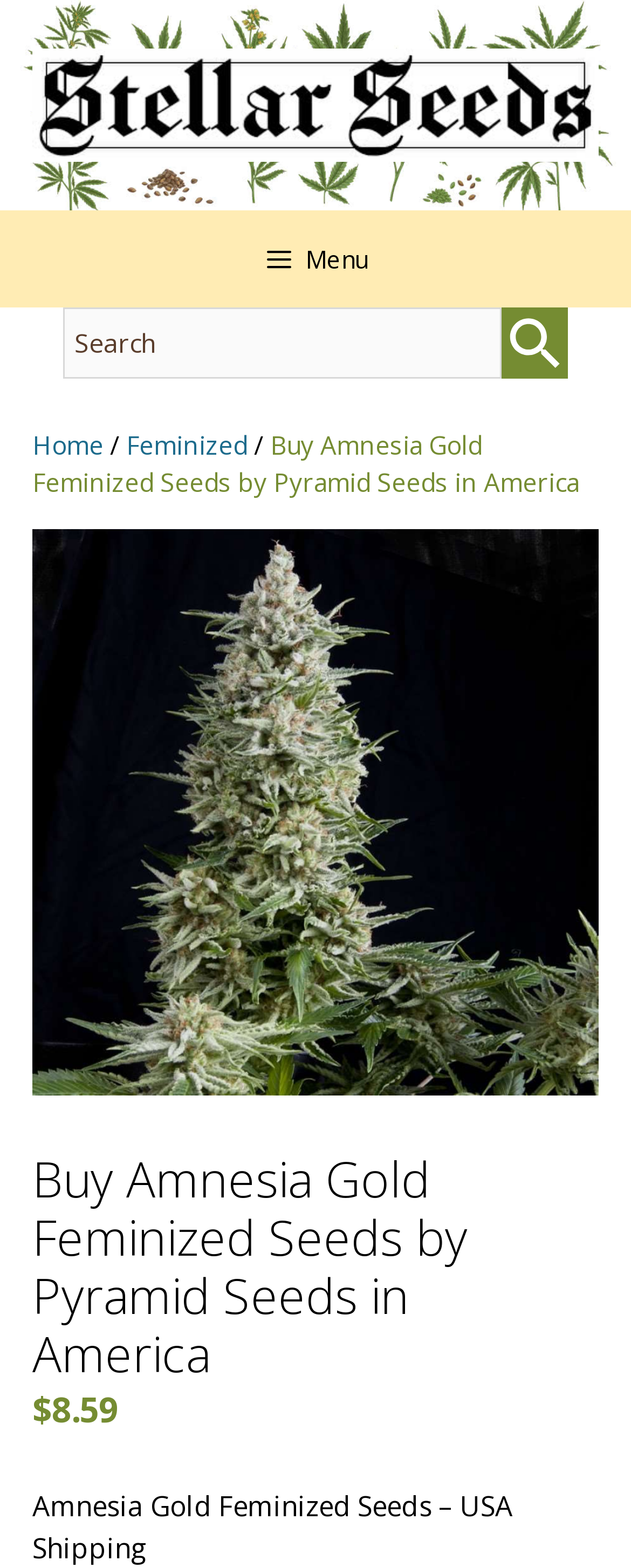Detail the various sections and features of the webpage.

The webpage is about buying Amnesia Gold Feminized Seeds from Pyramid Seeds at Stellar Seeds, a leading seed bank in America. At the top of the page, there is a banner with the site's name, accompanied by a Stellar Seeds logo. Below the banner, there is a primary navigation menu with a menu button on the left side. 

To the right of the navigation menu, there is a search bar with a search icon on the right side. Below the search bar, there is a horizontal menu with links to "Home" and "Feminized" seeds, separated by a slash. 

The main content of the page is focused on the Amnesia Gold Feminized Seeds product, with a large image of the seeds taking up most of the page. Above the image, there is a heading that repeats the product name and description. Below the image, there is a price listed as $8.59. 

At the very bottom of the page, there is a brief description of the product, mentioning that it comes with USA shipping. Overall, the page is dedicated to showcasing and selling the Amnesia Gold Feminized Seeds product.